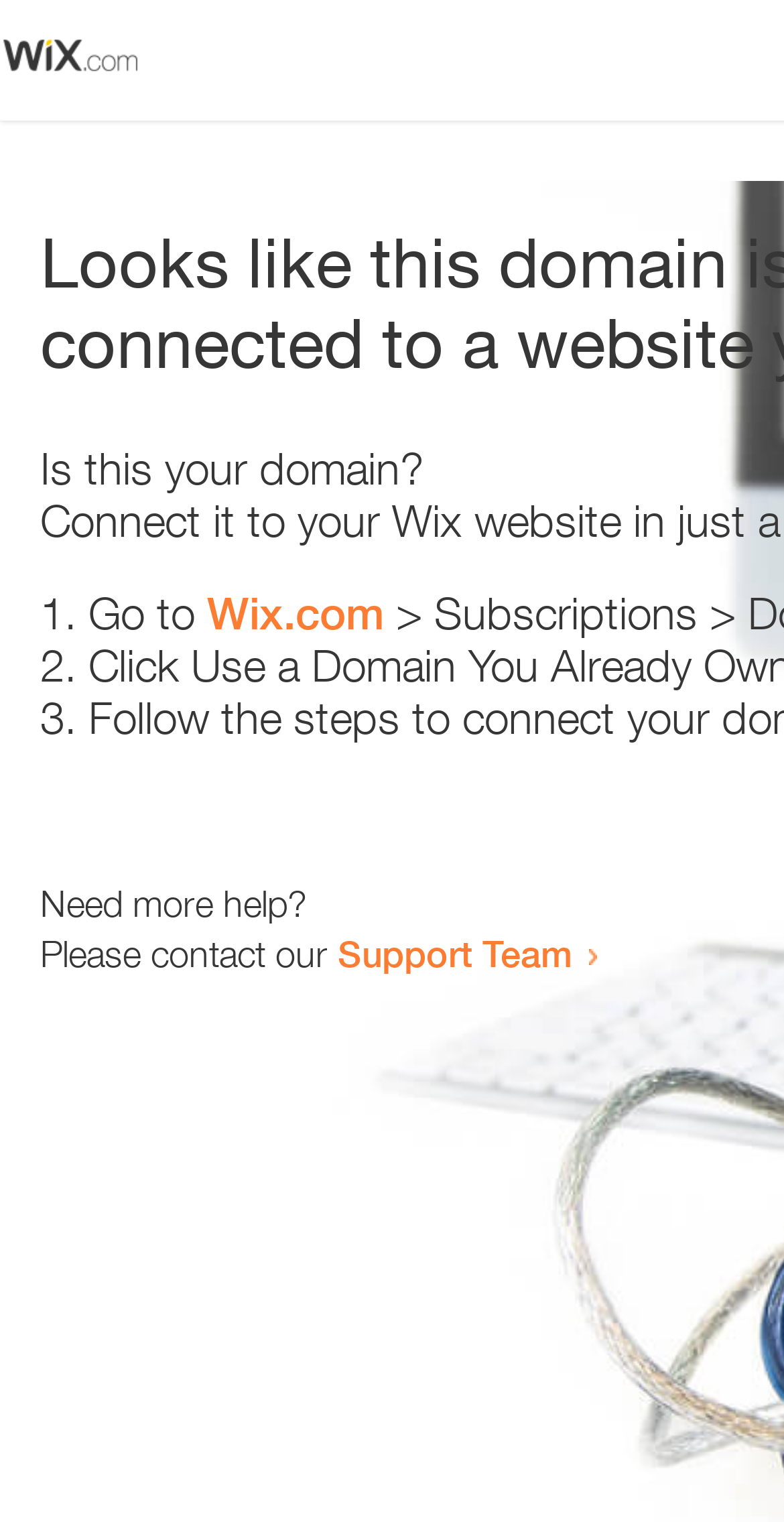Can you find and generate the webpage's heading?

Looks like this domain isn't
connected to a website yet